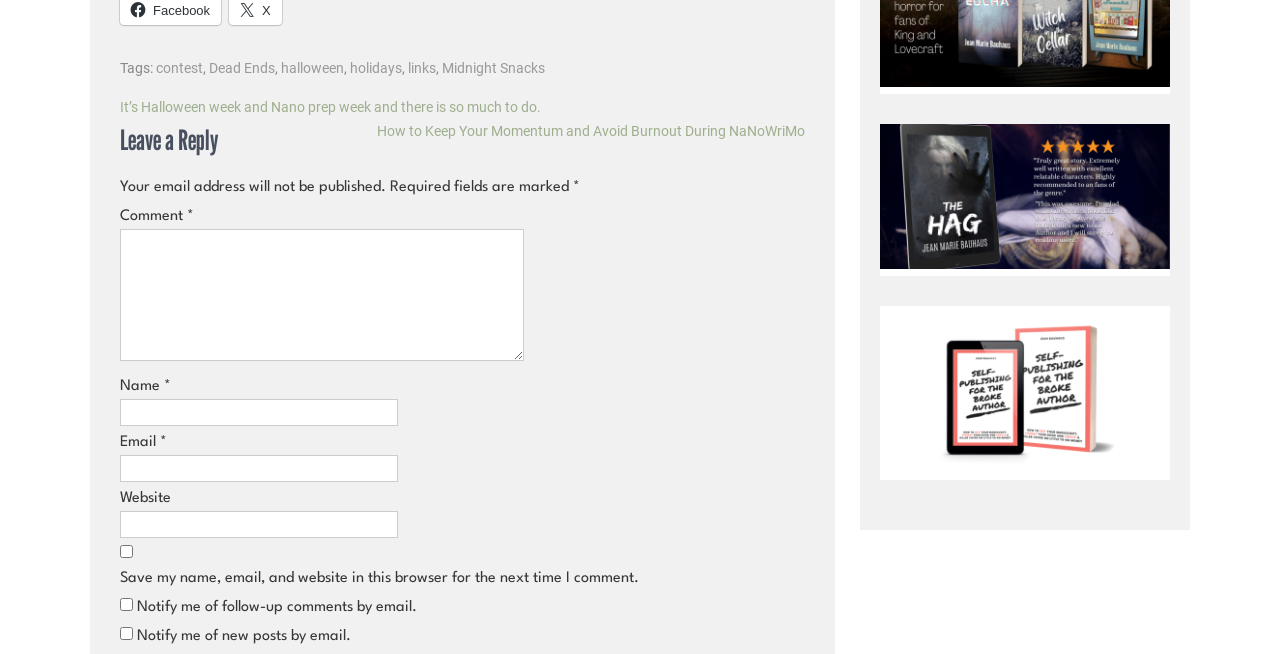Please specify the bounding box coordinates of the clickable region to carry out the following instruction: "Click on the 'Indie Horror by Jean Marie Bauhaus - Short atmospheric horror for fans of King and Lovecraft' link". The coordinates should be four float numbers between 0 and 1, in the format [left, top, right, bottom].

[0.688, 0.113, 0.914, 0.138]